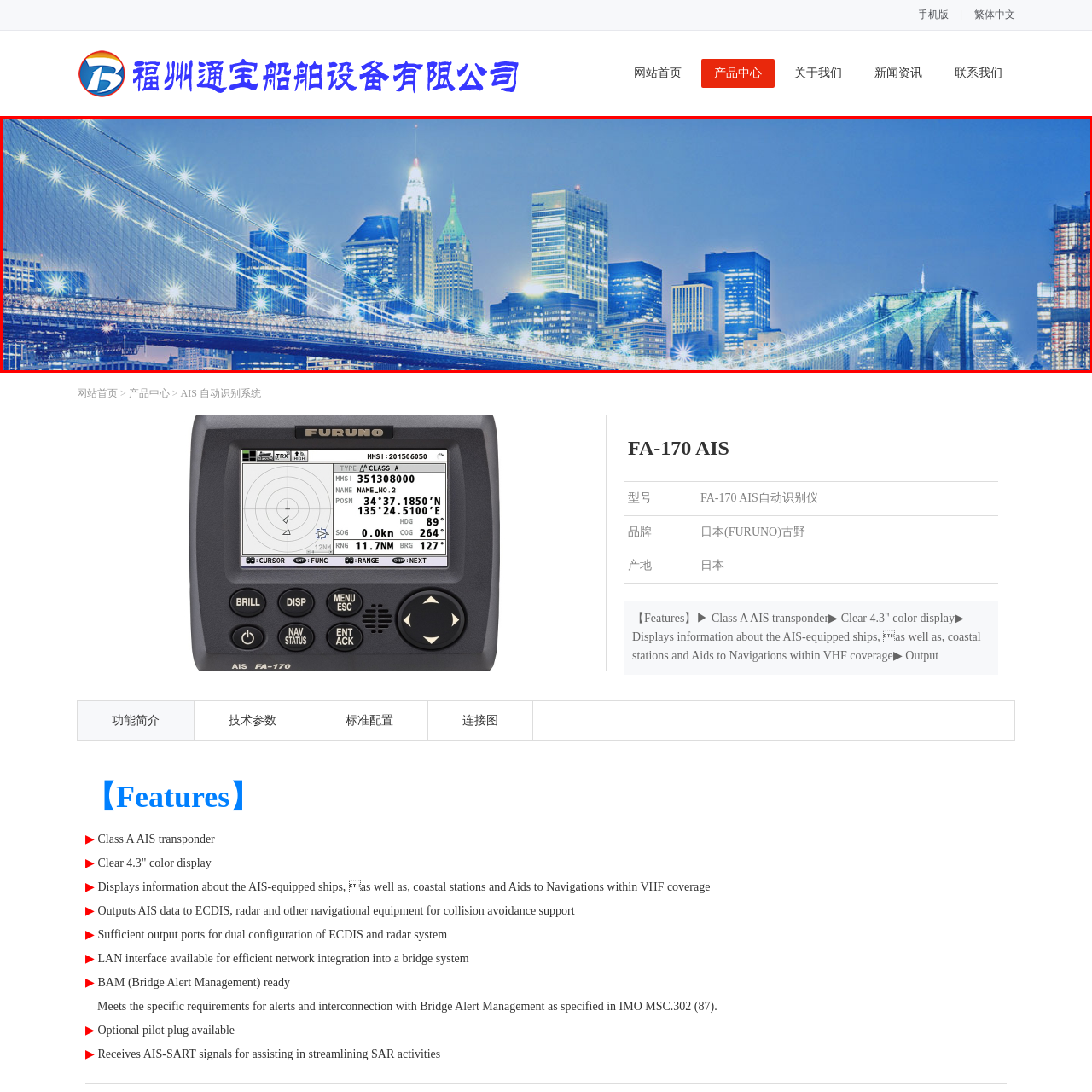What is the primary function of the structure in the foreground?
Refer to the image highlighted by the red box and give a one-word or short-phrase answer reflecting what you see.

Bridge